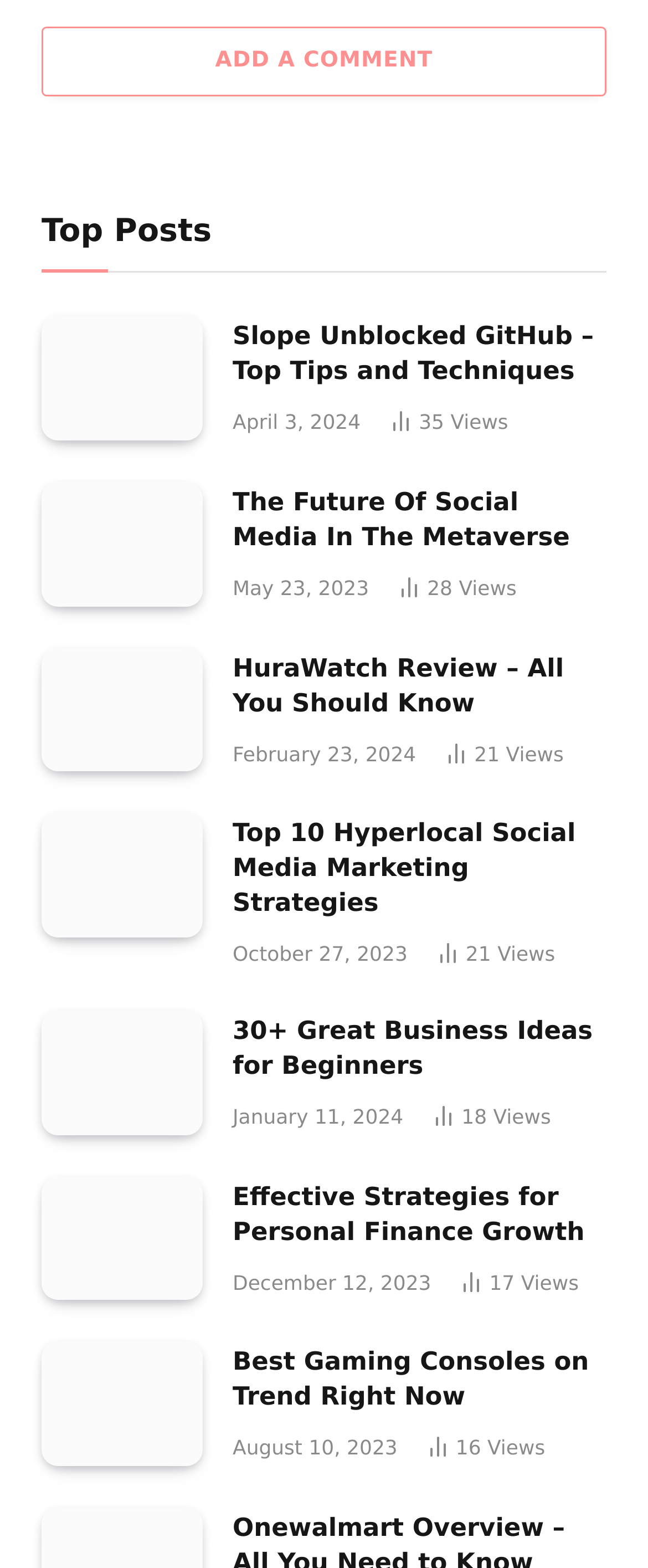Please find the bounding box coordinates of the element's region to be clicked to carry out this instruction: "View January 2024".

None